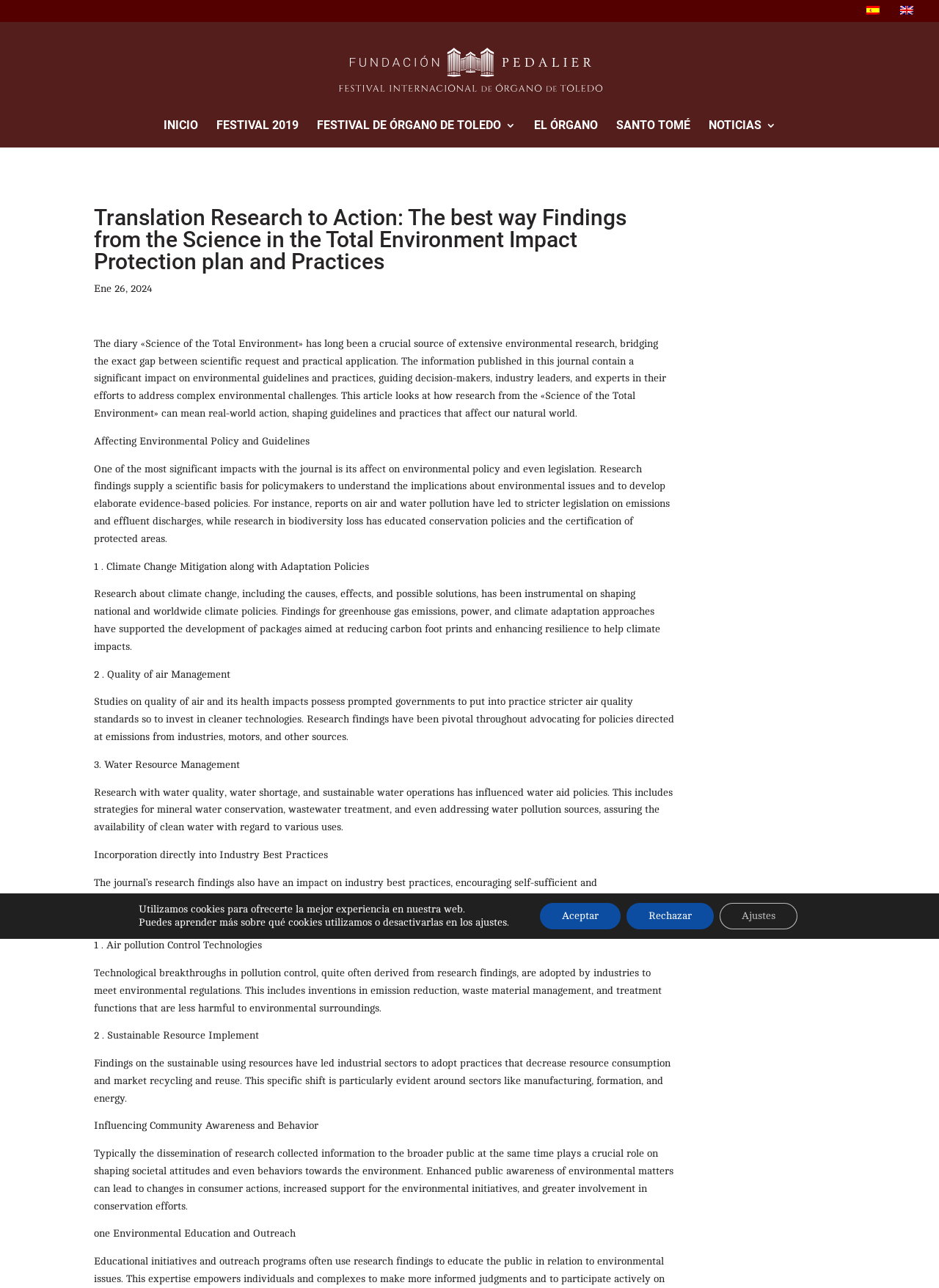Find the bounding box coordinates of the element's region that should be clicked in order to follow the given instruction: "Search for something". The coordinates should consist of four float numbers between 0 and 1, i.e., [left, top, right, bottom].

[0.053, 0.017, 0.953, 0.018]